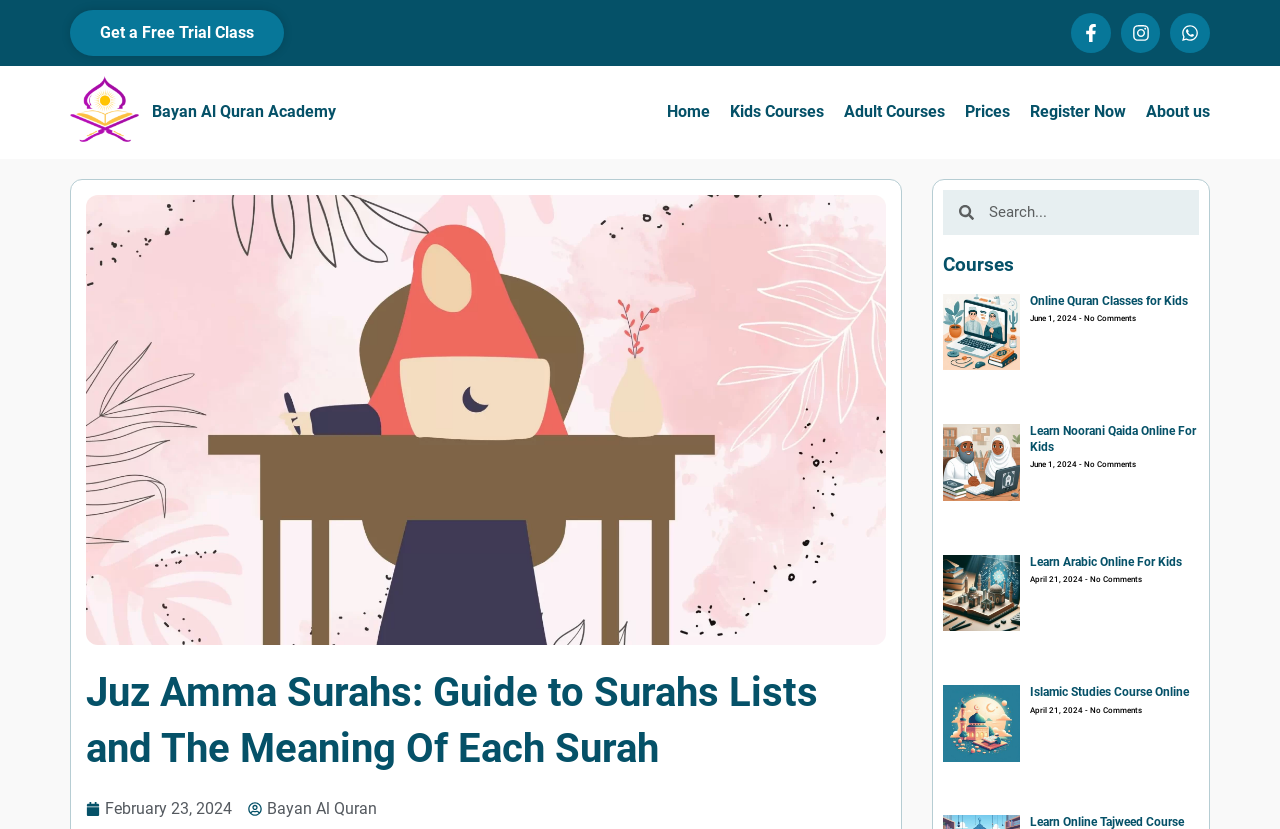With reference to the image, please provide a detailed answer to the following question: What is the date of the 'Islamic Studies Course Online' post?

I found the answer by looking at the article section of the webpage, where the date of each post is displayed. The 'Islamic Studies Course Online' post has a date of April 21, 2024, which is written in a smaller font below the heading.